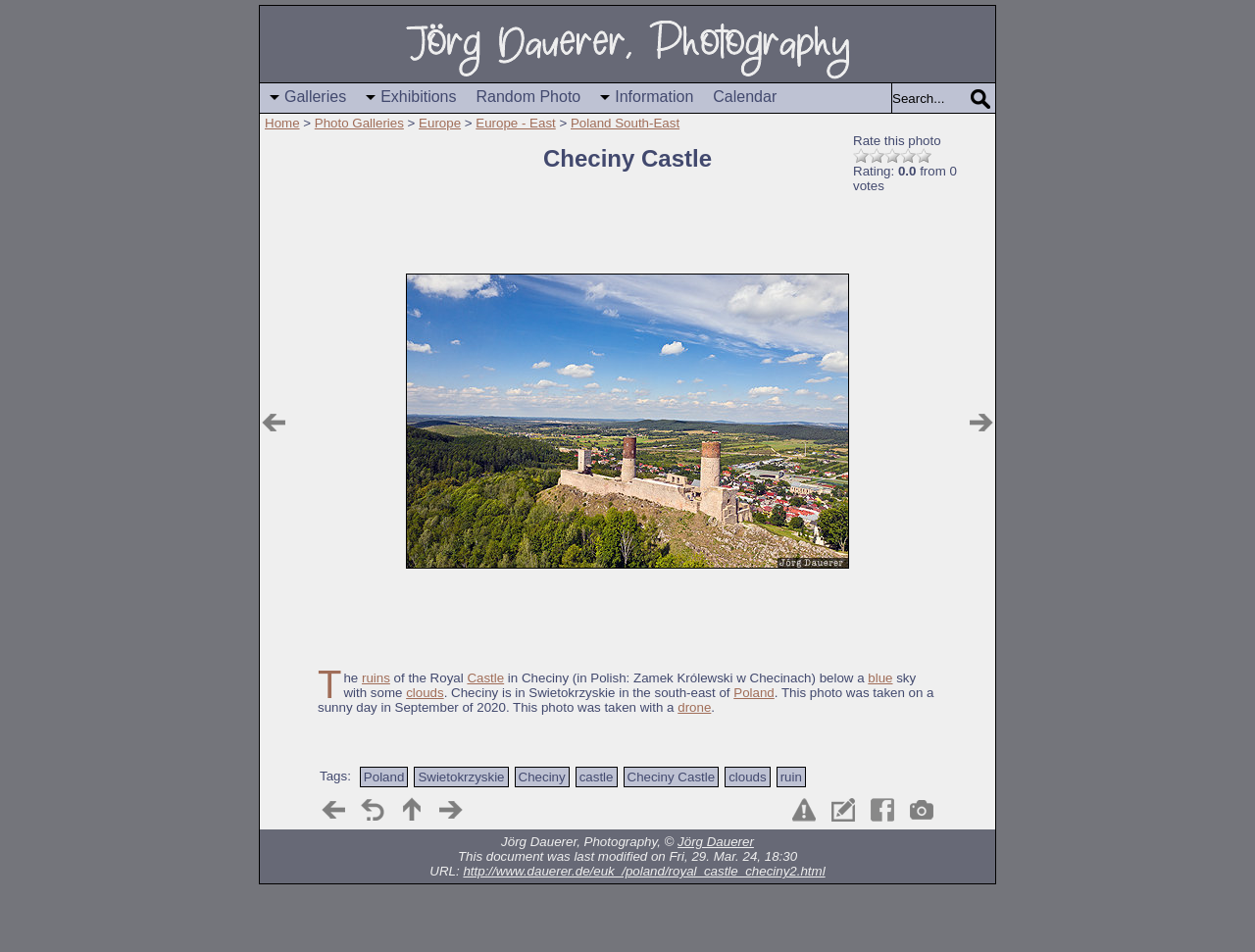Please identify the bounding box coordinates of the element I should click to complete this instruction: 'View Galleries'. The coordinates should be given as four float numbers between 0 and 1, like this: [left, top, right, bottom].

[0.207, 0.088, 0.284, 0.117]